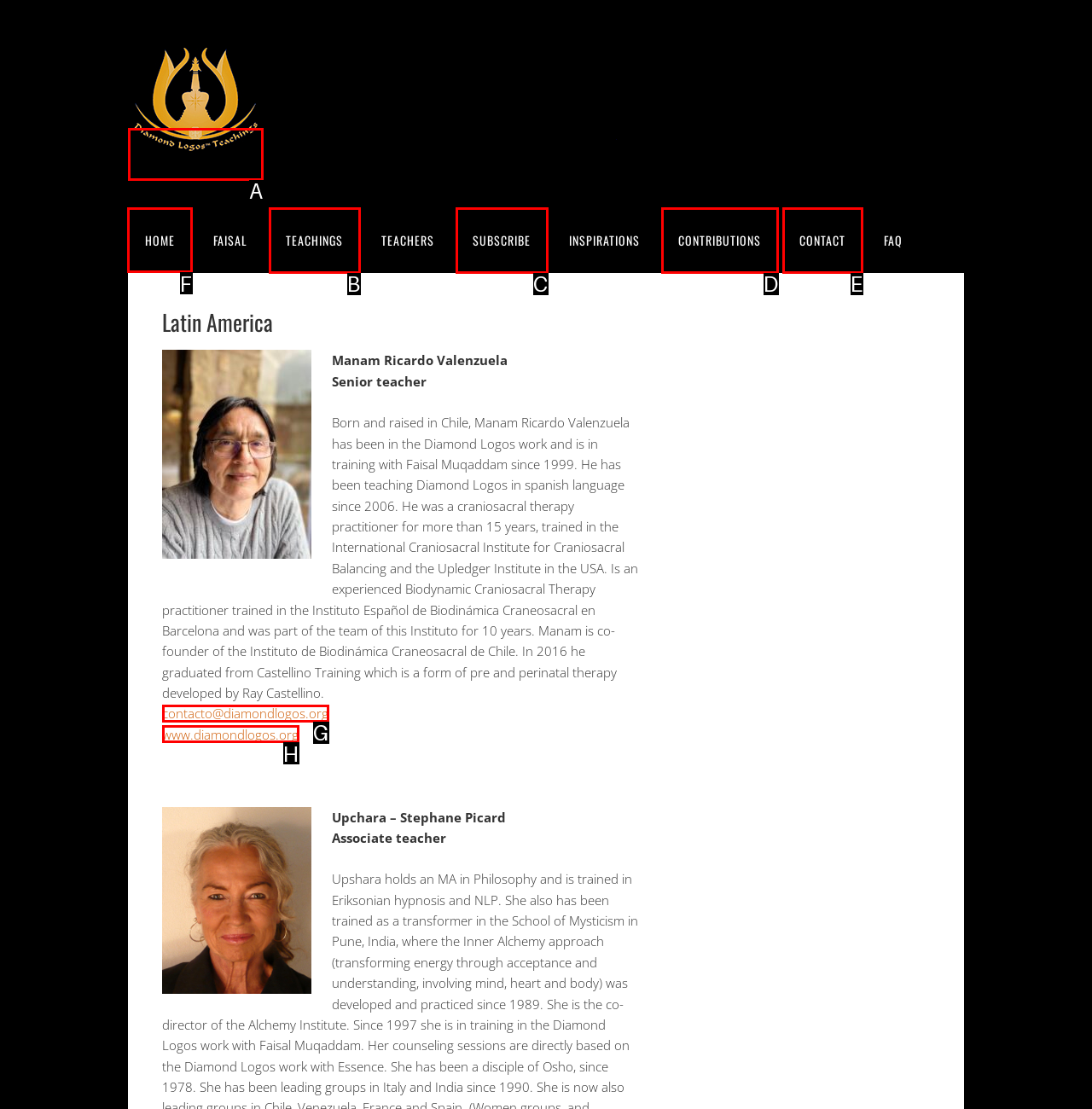Identify the correct lettered option to click in order to perform this task: Go to the HOME page. Respond with the letter.

F